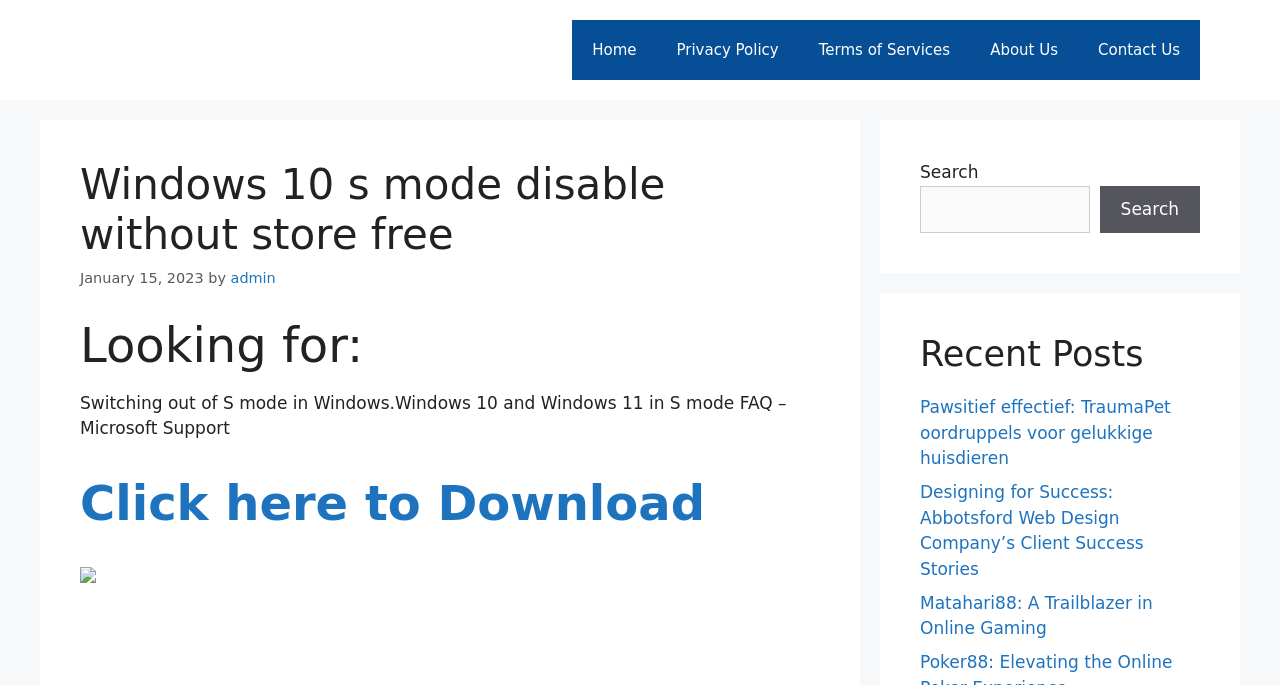Please answer the following question using a single word or phrase: What is the author of the article?

admin